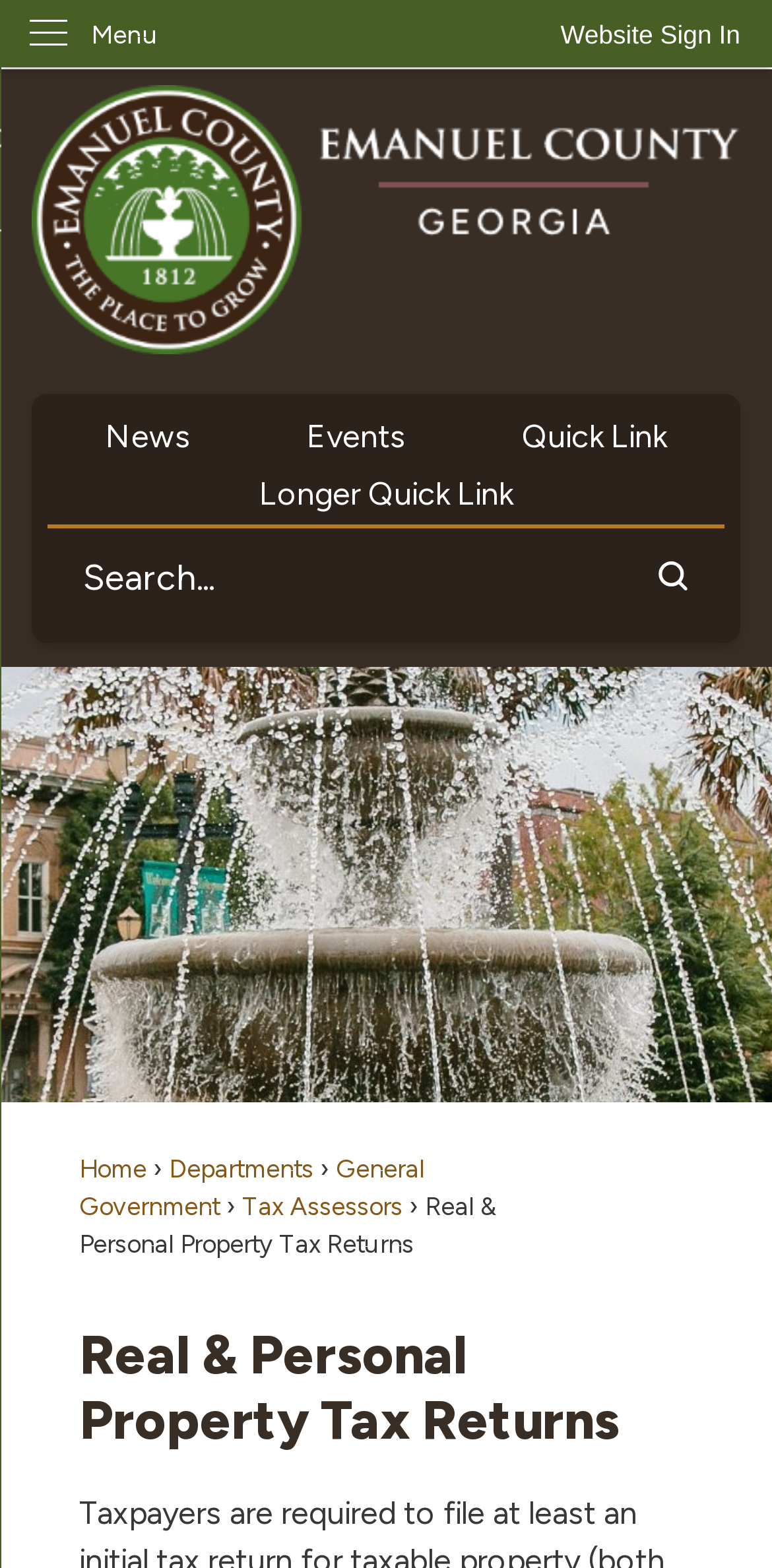Please mark the clickable region by giving the bounding box coordinates needed to complete this instruction: "Go to the Emanuel County Georgia home page".

[0.041, 0.054, 0.959, 0.226]